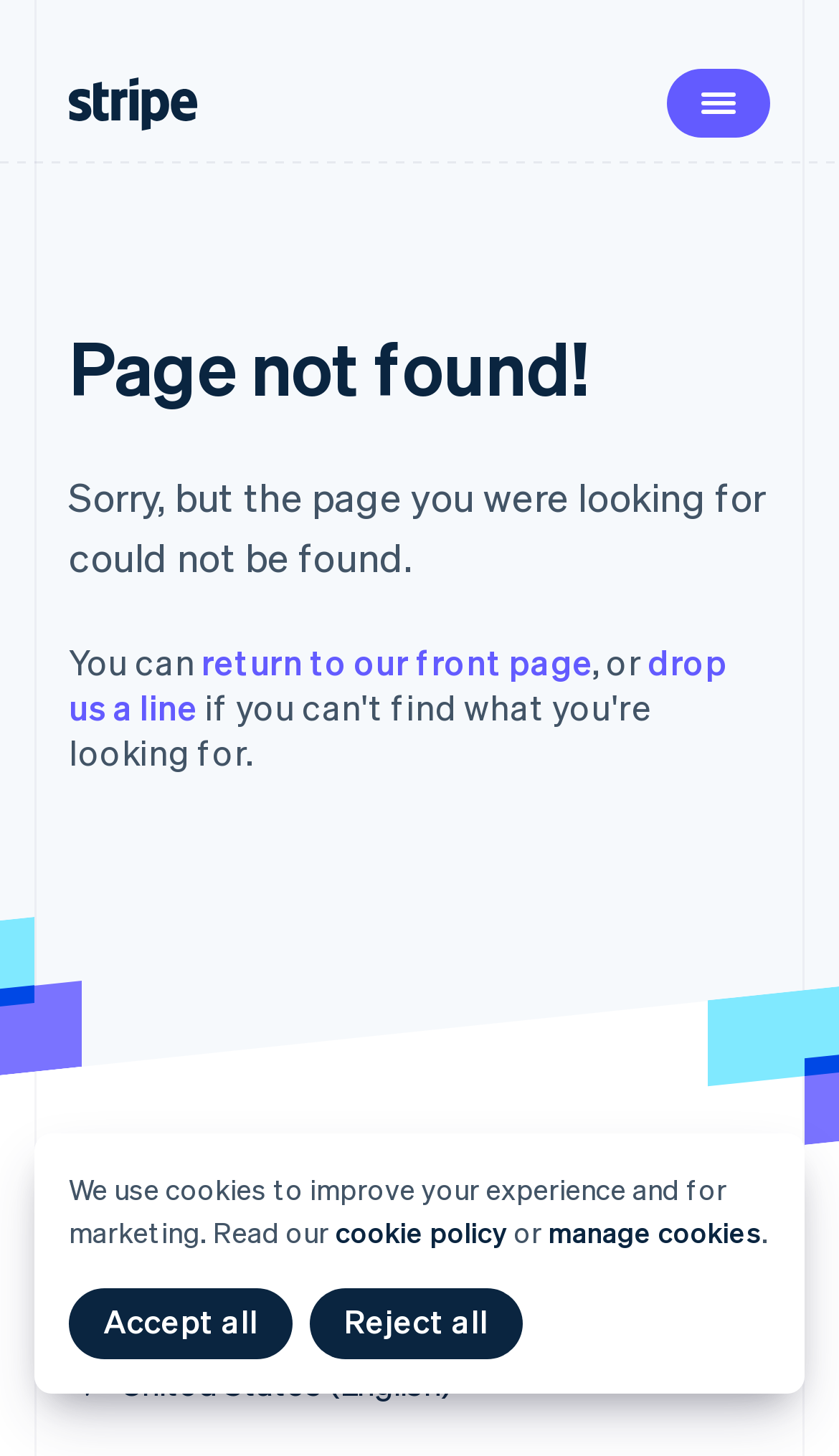Please provide a comprehensive response to the question below by analyzing the image: 
What are the options to handle cookies?

The options to handle cookies are 'Accept all' and 'Reject all', which are two link elements with bounding boxes of [0.082, 0.885, 0.349, 0.934] and [0.369, 0.885, 0.623, 0.934] respectively.